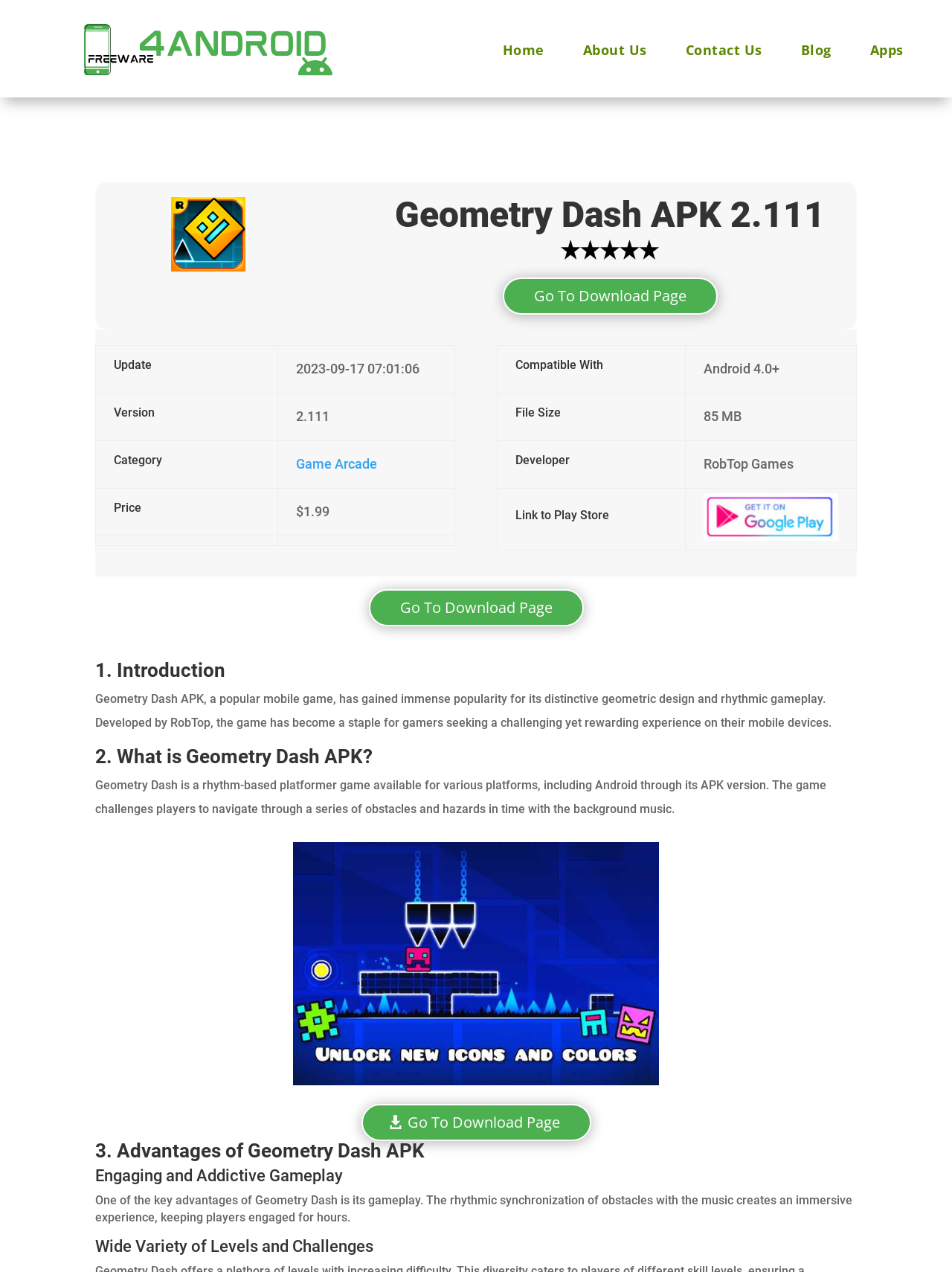Locate the bounding box coordinates of the element I should click to achieve the following instruction: "View the Blog".

[0.818, 0.017, 0.873, 0.061]